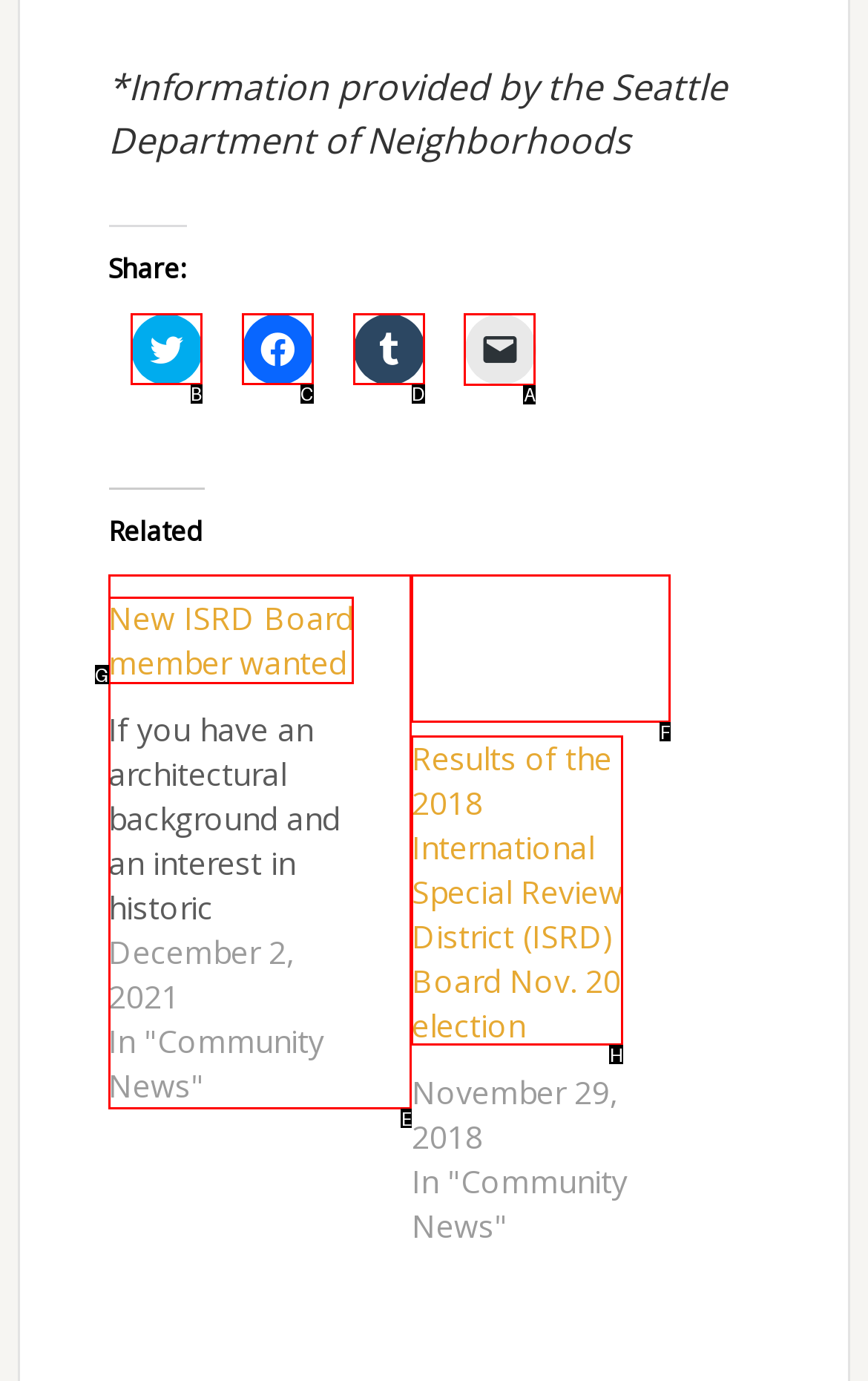To complete the instruction: Email a link to a friend, which HTML element should be clicked?
Respond with the option's letter from the provided choices.

A